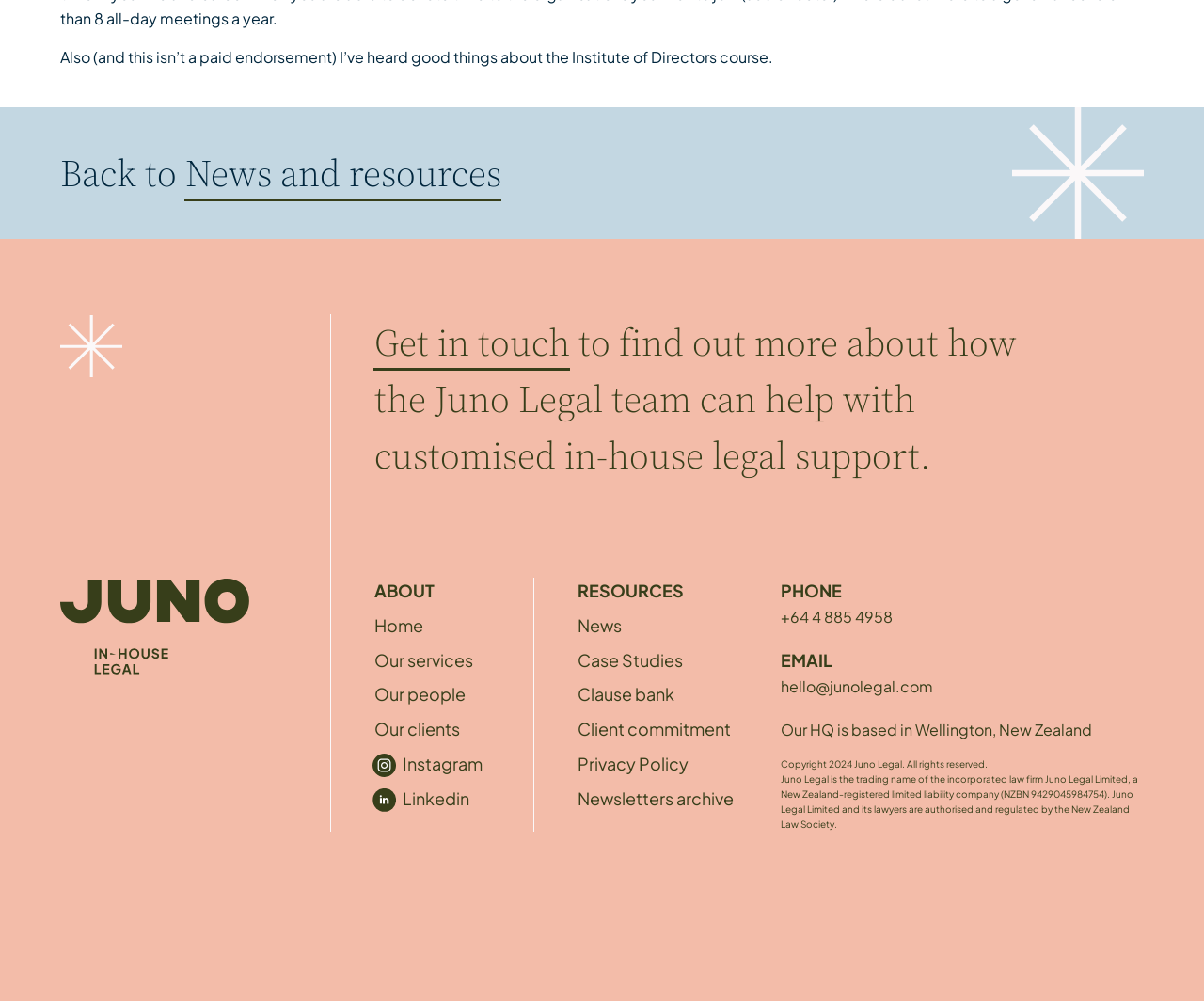Look at the image and answer the question in detail:
Where is the HQ of Juno Legal based?

The location of the HQ can be found in the text 'Our HQ is based in Wellington, New Zealand' which is located at the bottom of the webpage.